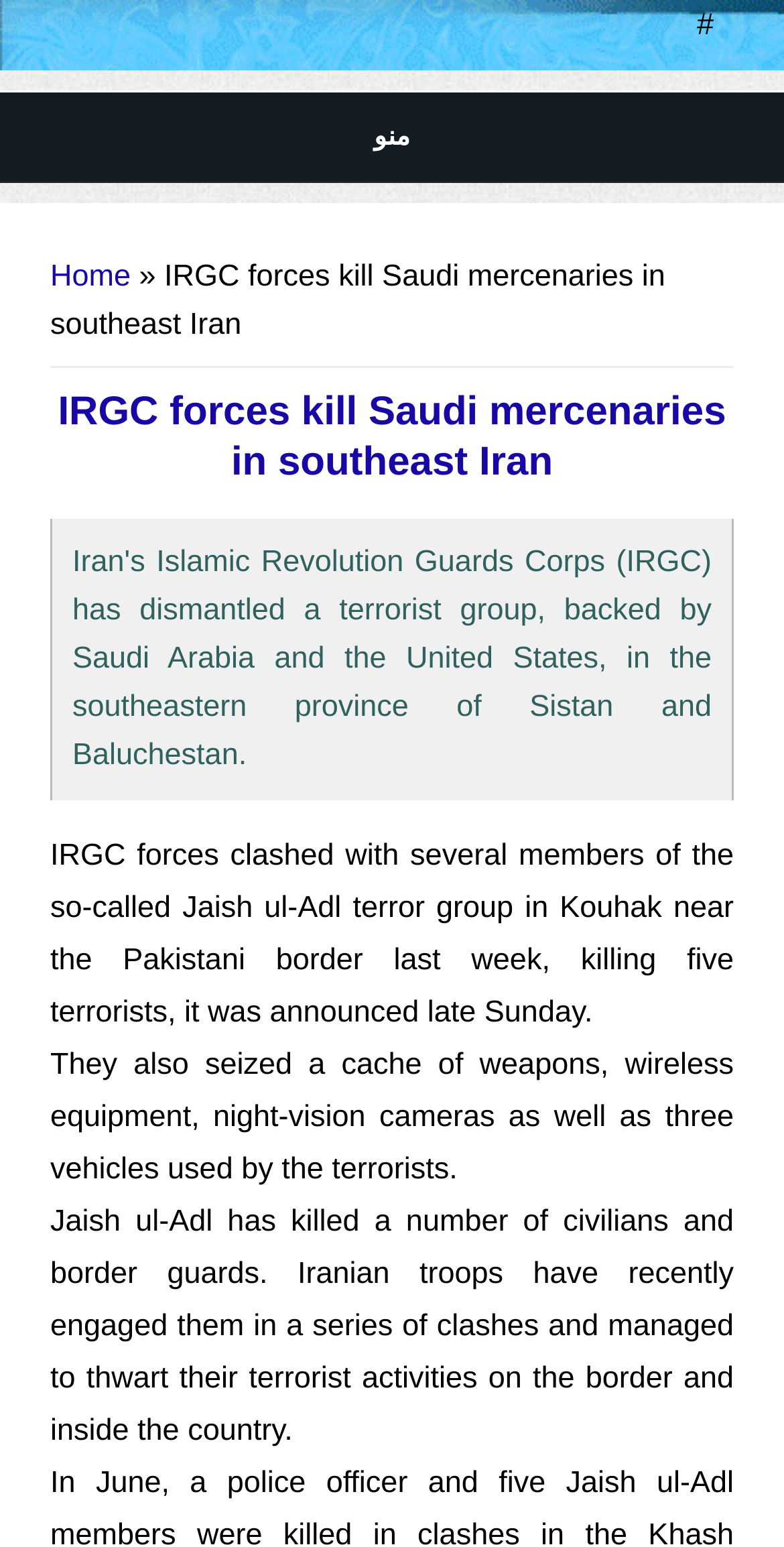What is the location of the clash?
Answer the question with a detailed explanation, including all necessary information.

I found the StaticText element at coordinates [0.064, 0.542, 0.936, 0.665] which contains the text 'IRGC forces clashed with several members of the so-called Jaish ul-Adl terror group in Kouhak near the Pakistani border', indicating that the location of the clash is Kouhak near the Pakistani border.